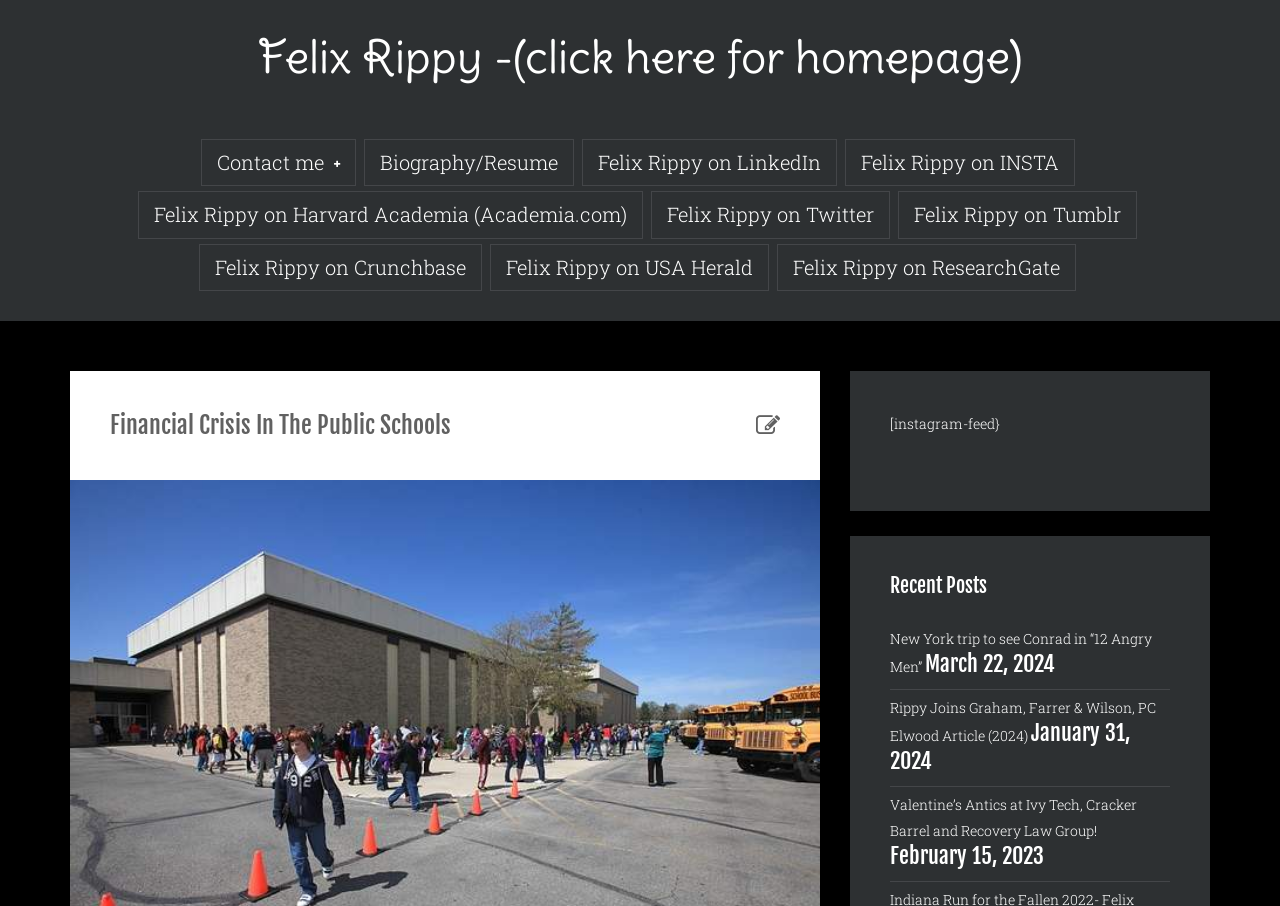Please find and generate the text of the main heading on the webpage.

Financial Crisis In The Public Schools